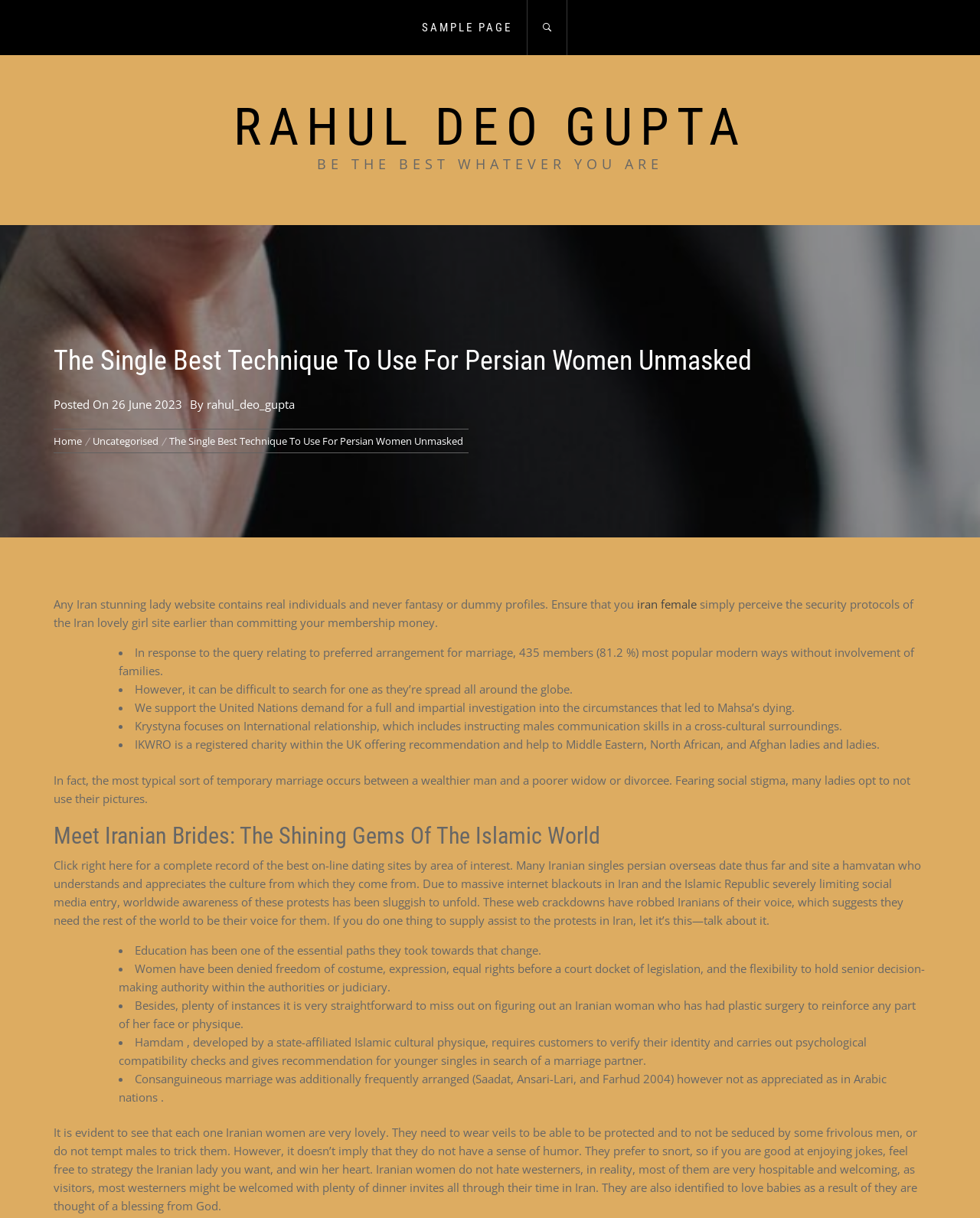Locate the bounding box coordinates of the area where you should click to accomplish the instruction: "Click iran female".

[0.65, 0.49, 0.711, 0.502]